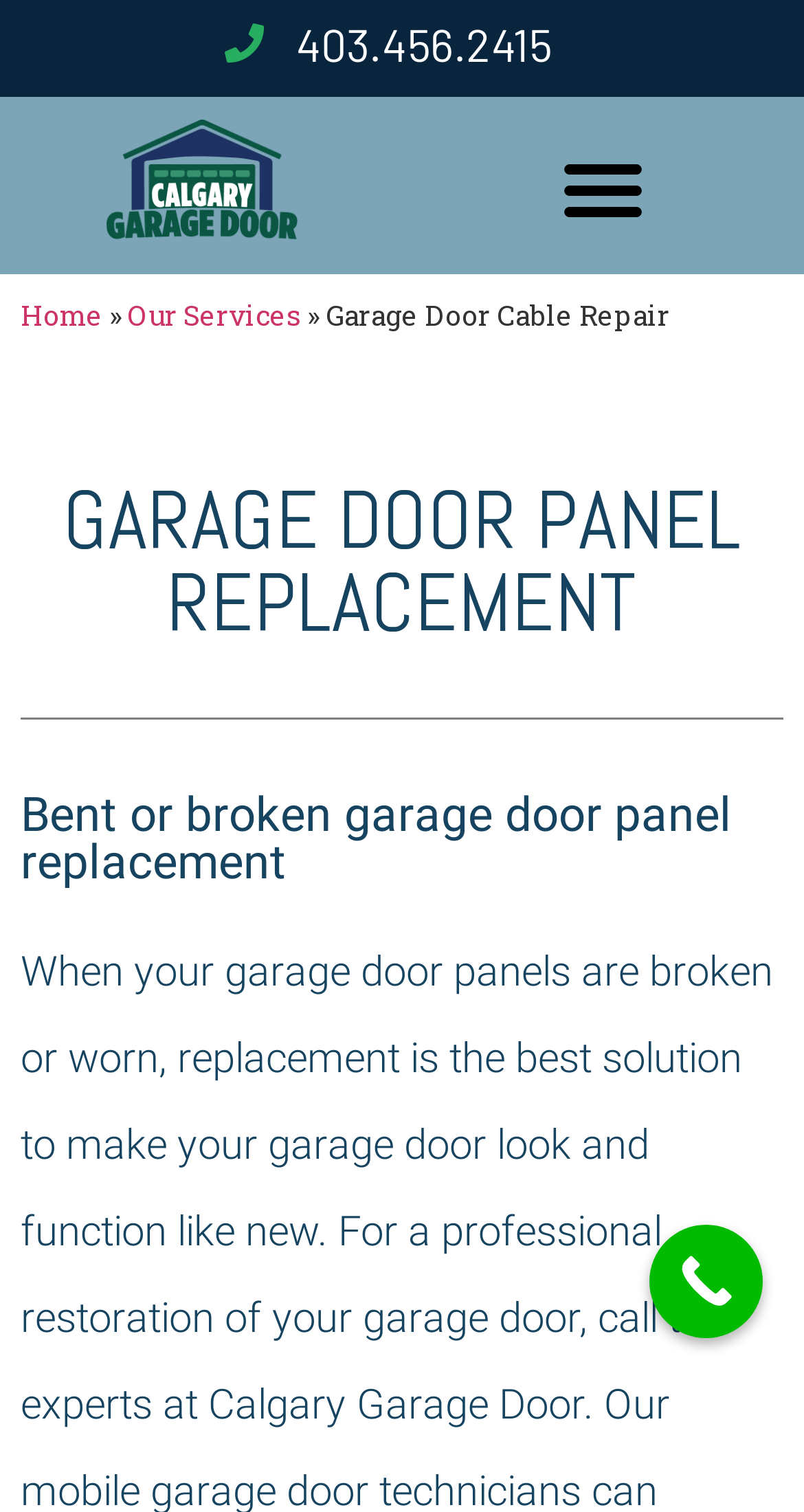How many main navigation links are on the webpage?
Please provide a comprehensive answer to the question based on the webpage screenshot.

I counted the main navigation links by looking at the link elements with text 'Home', 'Our Services', and 'Garage Door Cable Repair'. These links are likely the main navigation links on the webpage.